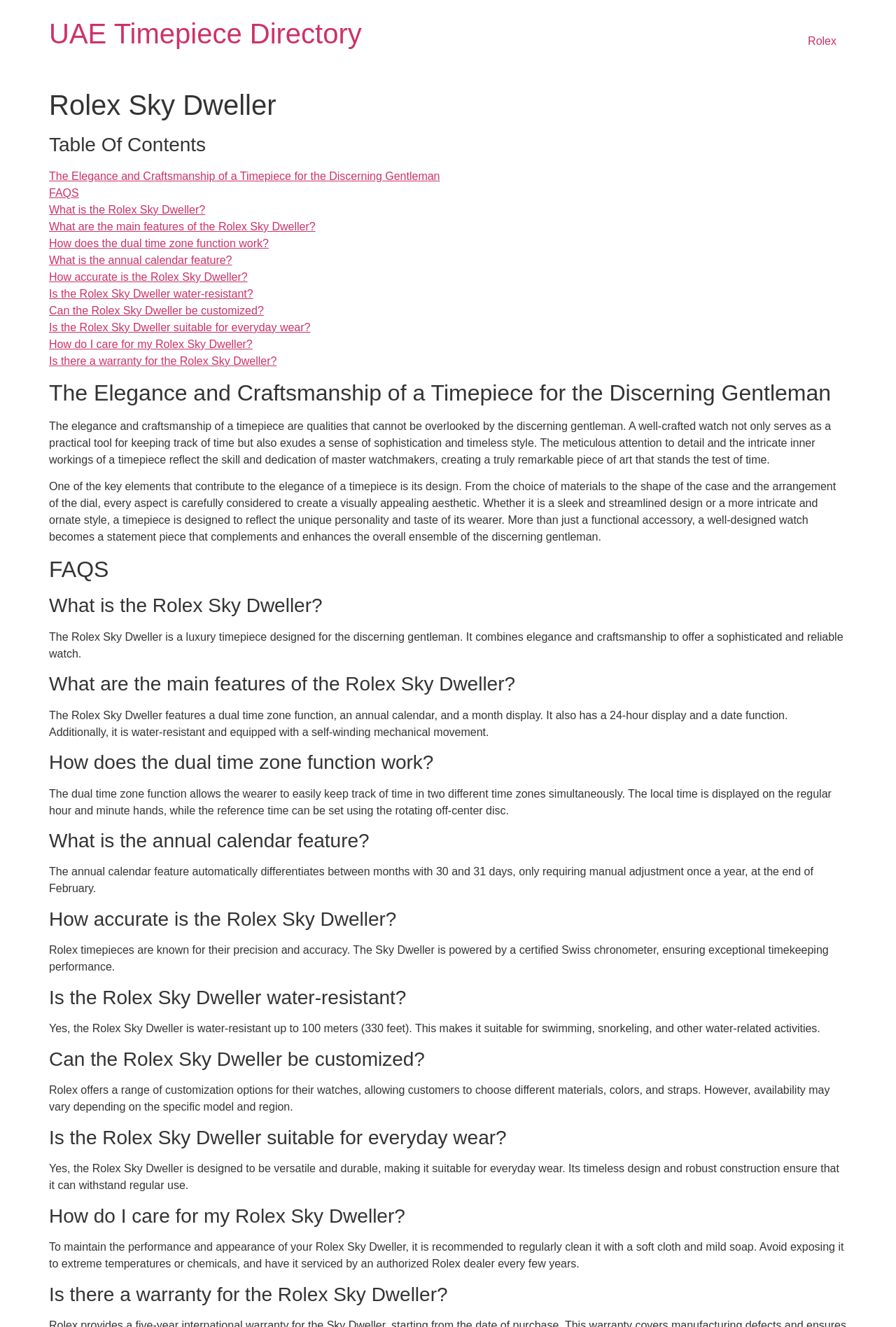Please determine the bounding box coordinates of the element to click in order to execute the following instruction: "Read the article 'The Elegance and Craftsmanship of a Timepiece for the Discerning Gentleman'". The coordinates should be four float numbers between 0 and 1, specified as [left, top, right, bottom].

[0.055, 0.128, 0.491, 0.137]